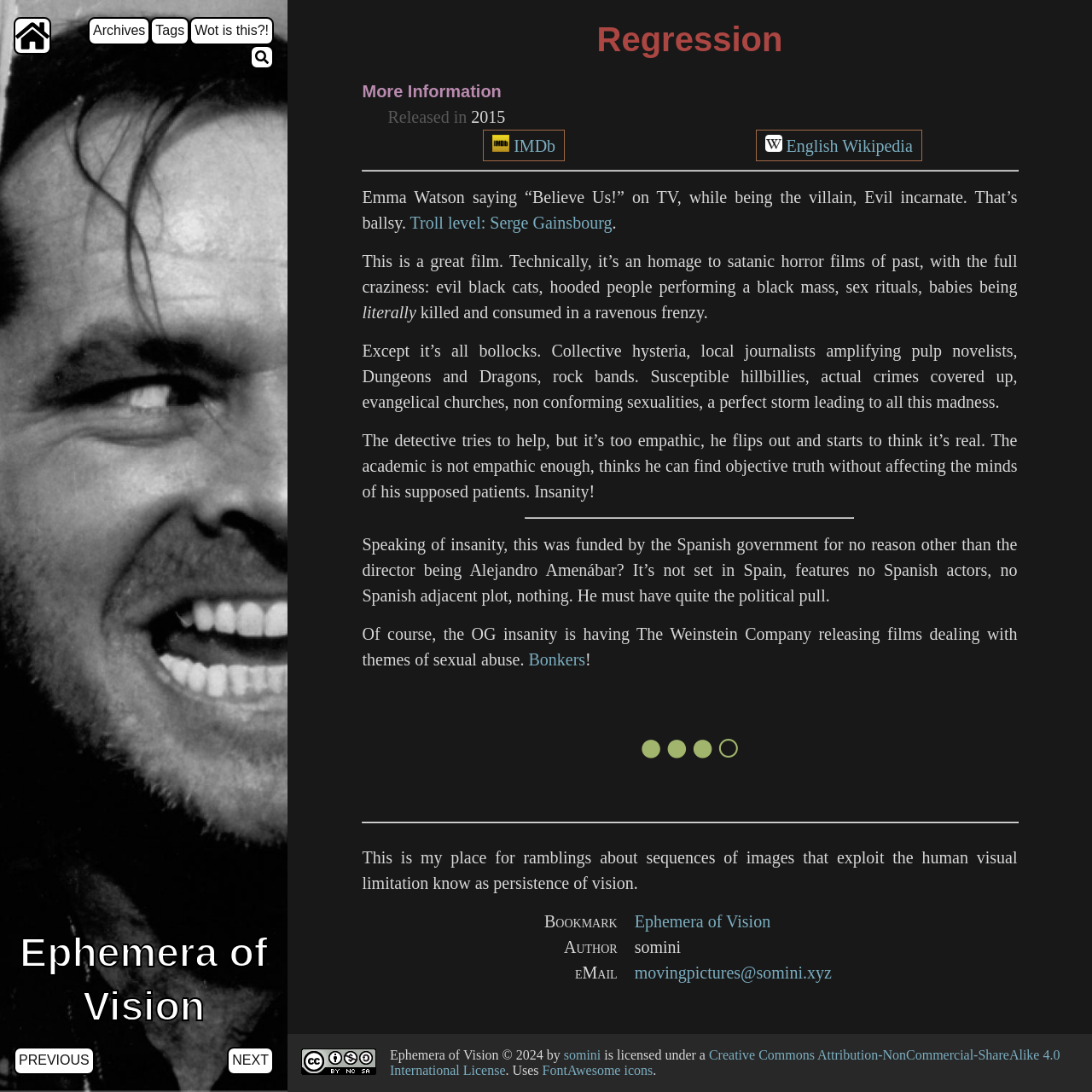Offer an in-depth caption of the entire webpage.

This webpage is about a film review, specifically discussing the movie "Regression" starring Emma Watson. At the top of the page, there are five navigation links: "Home", "Archives", "Tags", "Wot is this?!", and "Search". Below these links, the title "Ephemera of Vision" is displayed prominently.

The main content of the page is an article about the film "Regression". The article is divided into several sections, with headings "Regression" and "More Information". The text describes the film's plot, themes, and production, including its release in 2015 and its connection to IMDb and English Wikipedia.

The article also includes the author's opinion about the film, stating that it's a great film but also criticizing its portrayal of sexual abuse. There are several paragraphs of text discussing the film's themes, plot, and production.

Below the article, there are three horizontal separators, followed by a rating system displaying "3 out of 4" with three filled stars and one empty star. The author's description of the webpage is also provided, stating that it's a place for ramblings about sequences of images that exploit the human visual limitation known as persistence of vision.

At the bottom of the page, there are three description lists providing information about the author, including their name, email, and a link to their webpage. There is also a copyright notice stating that the content is licensed under a Creative Commons Attribution-NonCommercial-ShareAlike 4.0 International License.